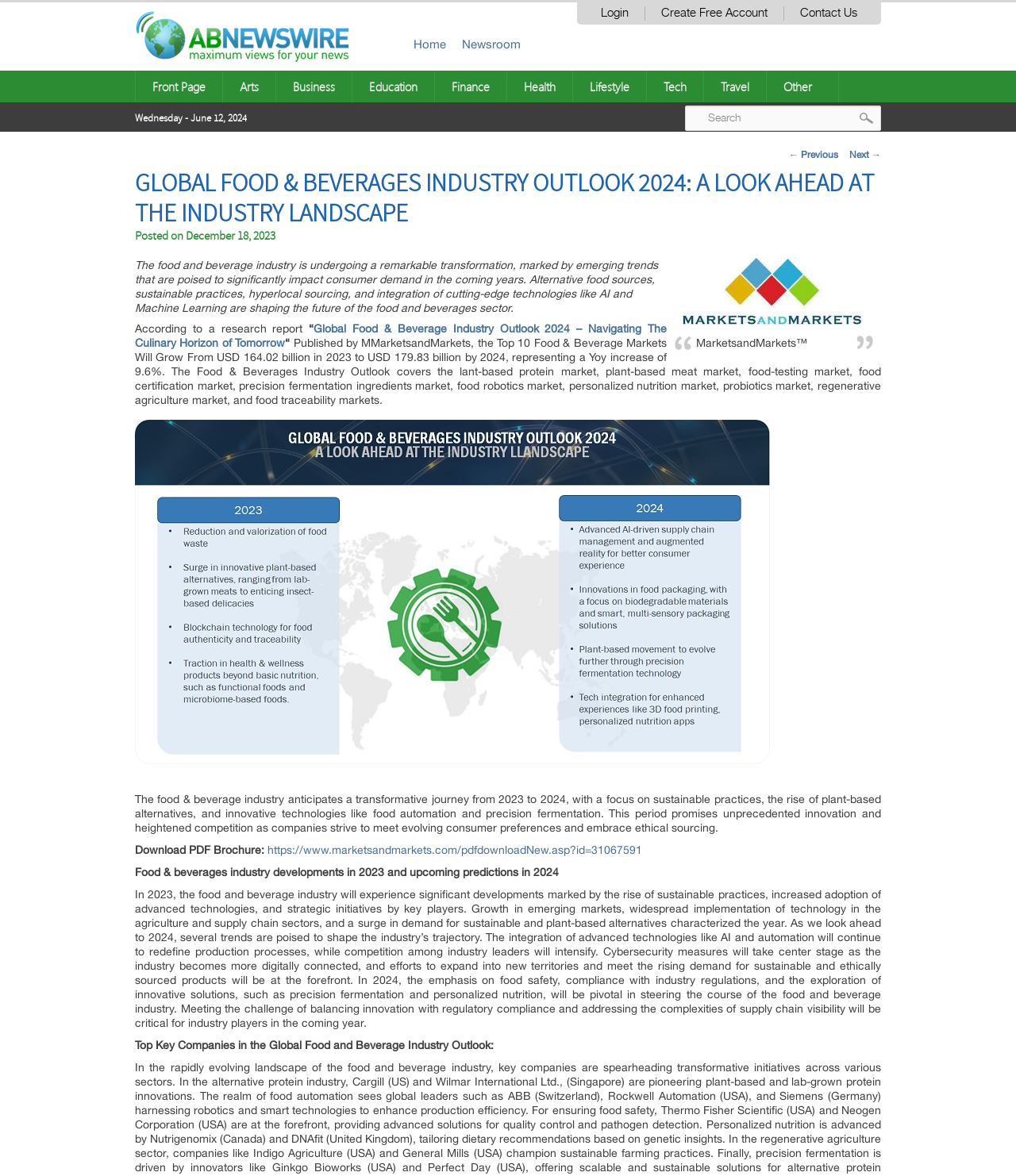Provide a short answer to the following question with just one word or phrase: What is the login link's x-coordinate?

0.576